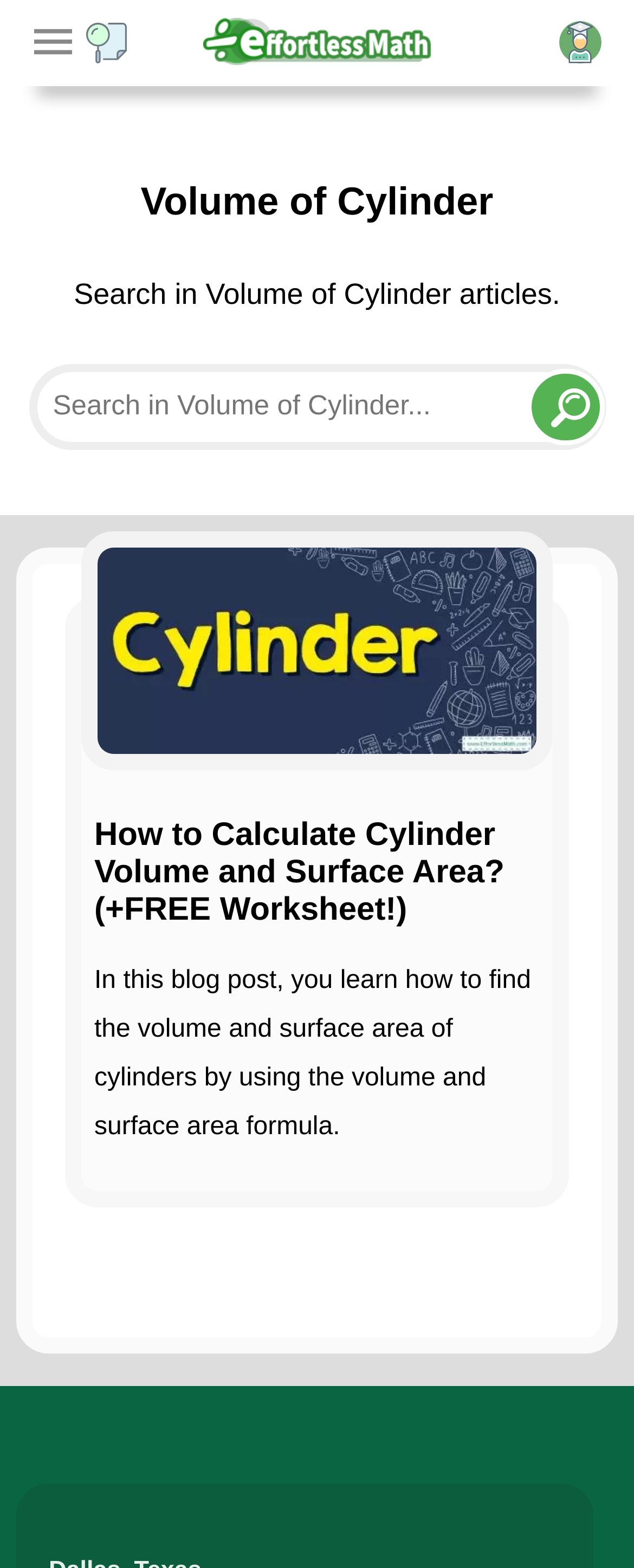Describe all the visual and textual components of the webpage comprehensively.

The webpage is about the volume of cylinders, specifically focusing on effortless math learning. At the top, there is a link to "Effortless Math" positioned near the center of the page. Below it, a prominent heading "Volume of Cylinder" spans almost the entire width of the page. 

To the right of the heading, a search bar is located, accompanied by a static text "Search in Volume of Cylinder articles." The search bar consists of a textbox with a placeholder text "Search in Volume of Cylinder..." and a "Search" button to its right. 

Further down, an image is displayed, taking up a significant portion of the page. The image is related to calculating cylinder volume and surface area, and it has a corresponding link and heading with the same text "How to Calculate Cylinder Volume and Surface Area? (+FREE Worksheet!)" positioned below it. 

Below the image, a paragraph of text explains how to find the volume and surface area of cylinders using formulas.